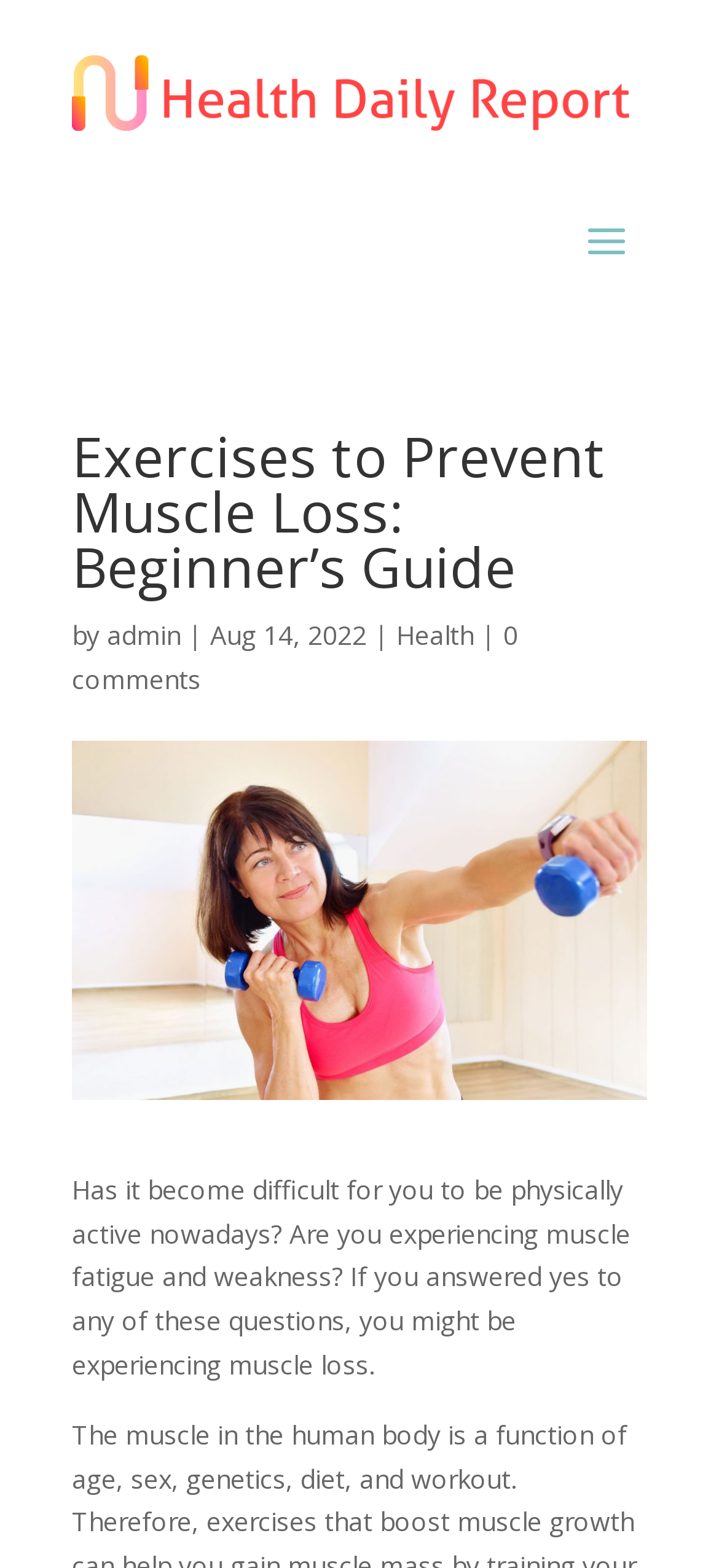Can you extract the headline from the webpage for me?

Exercises to Prevent Muscle Loss: Beginner’s Guide